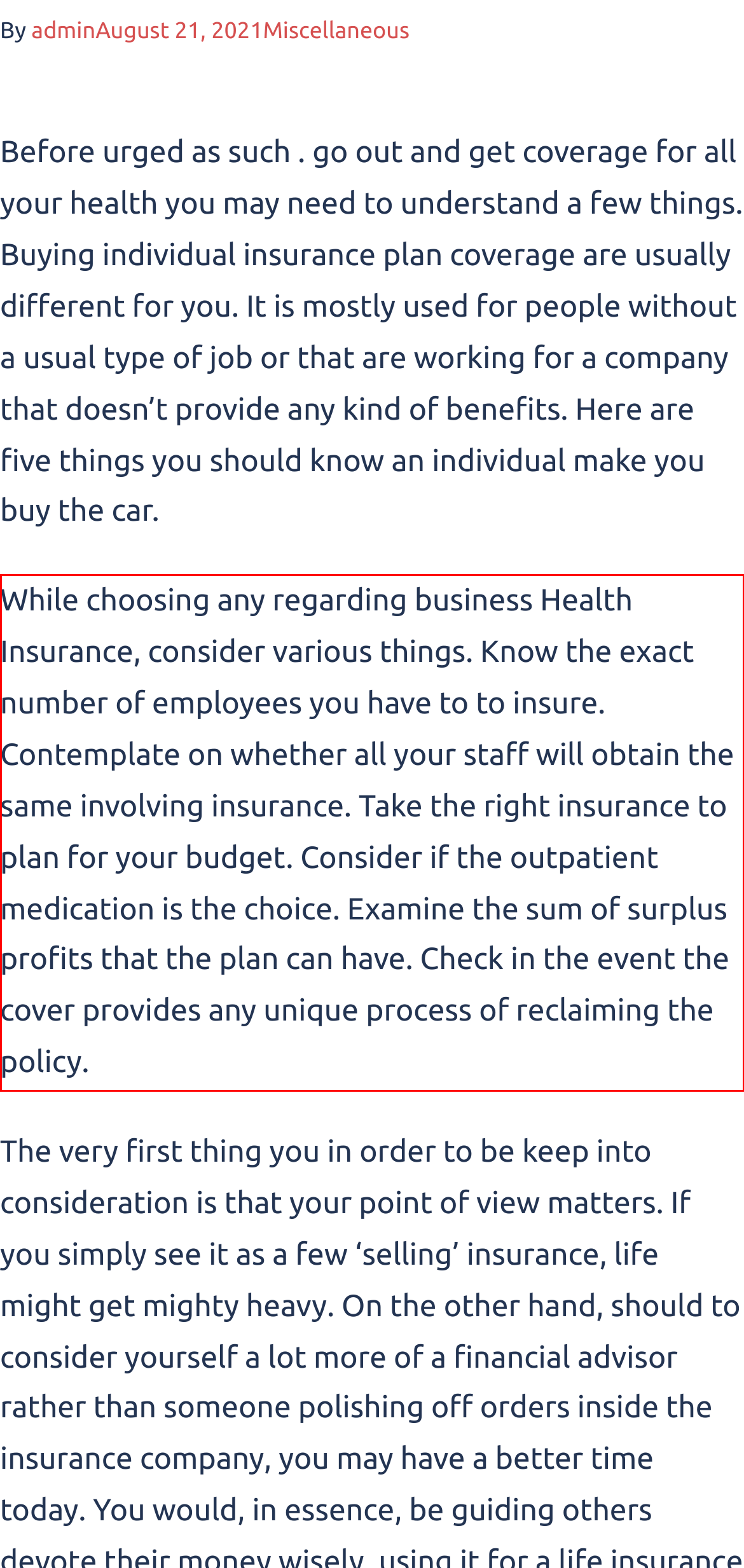Your task is to recognize and extract the text content from the UI element enclosed in the red bounding box on the webpage screenshot.

While choosing any regarding business Health Insurance, consider various things. Know the exact number of employees you have to to insure. Contemplate on whether all your staff will obtain the same involving insurance. Take the right insurance to plan for your budget. Consider if the outpatient medication is the choice. Examine the sum of surplus profits that the plan can have. Check in the event the cover provides any unique process of reclaiming the policy.